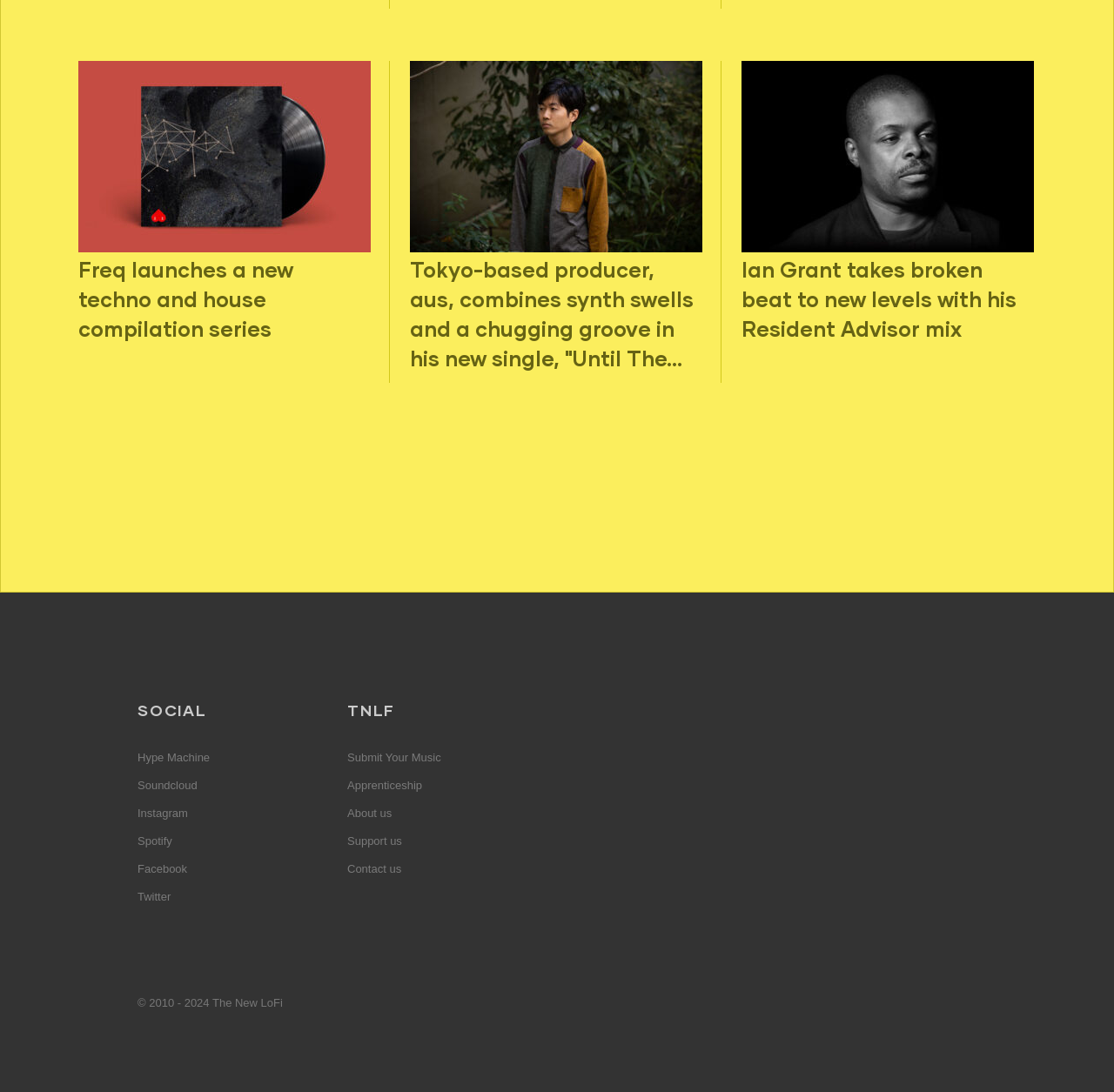Find the bounding box of the web element that fits this description: "Hype Machine".

[0.123, 0.688, 0.188, 0.709]